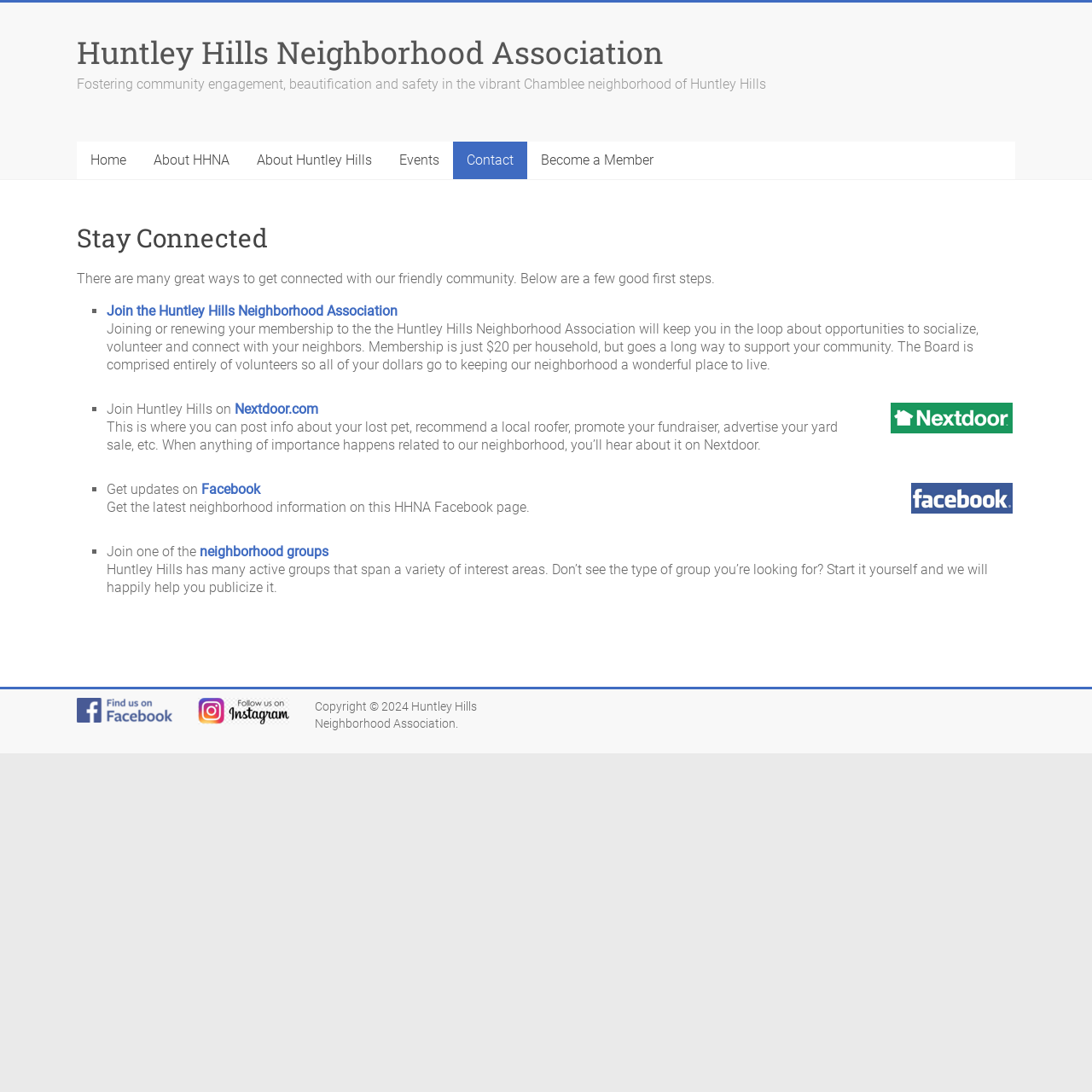Please determine the bounding box coordinates for the element that should be clicked to follow these instructions: "Become a Member".

[0.483, 0.13, 0.611, 0.164]